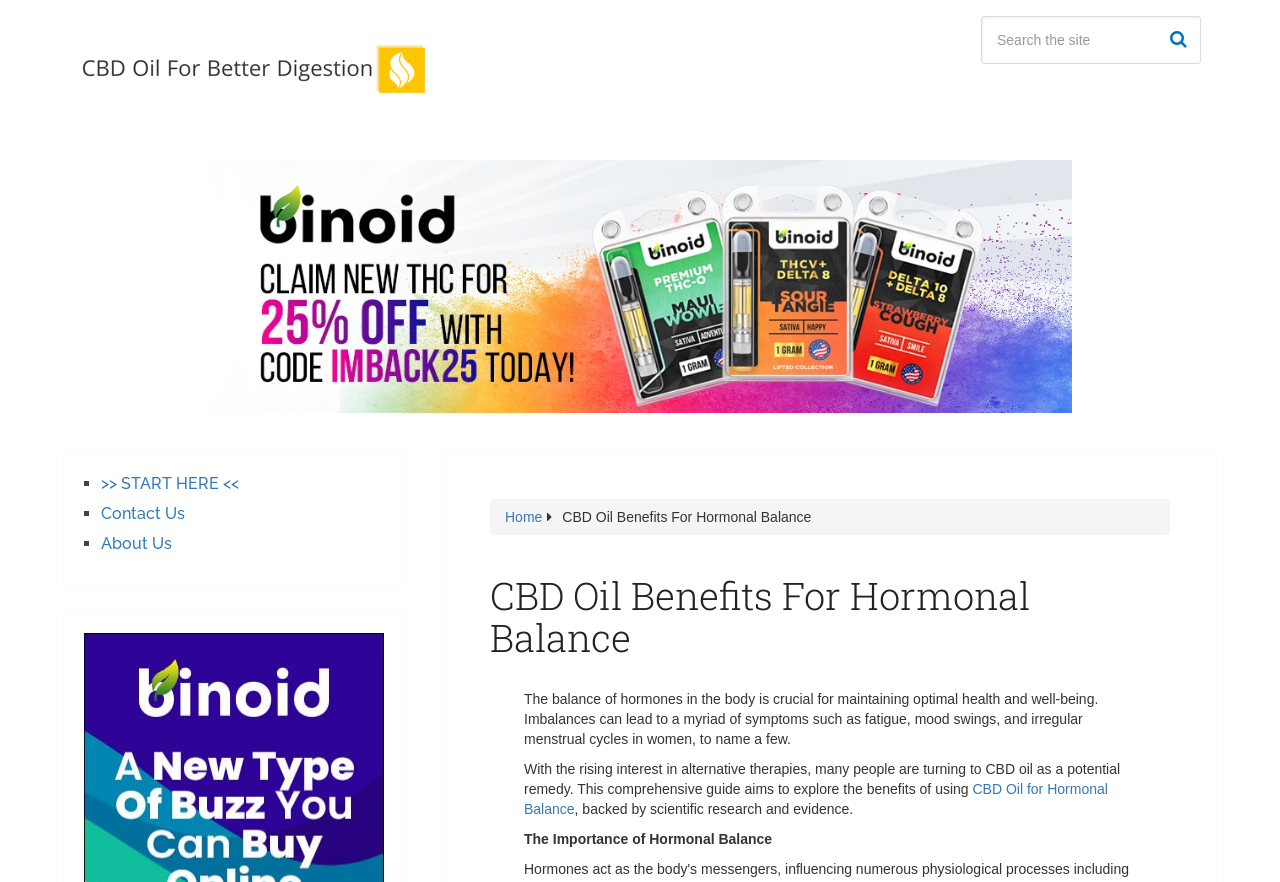Please provide a one-word or phrase answer to the question: 
What is the purpose of the links at the bottom of the webpage?

To navigate to other pages